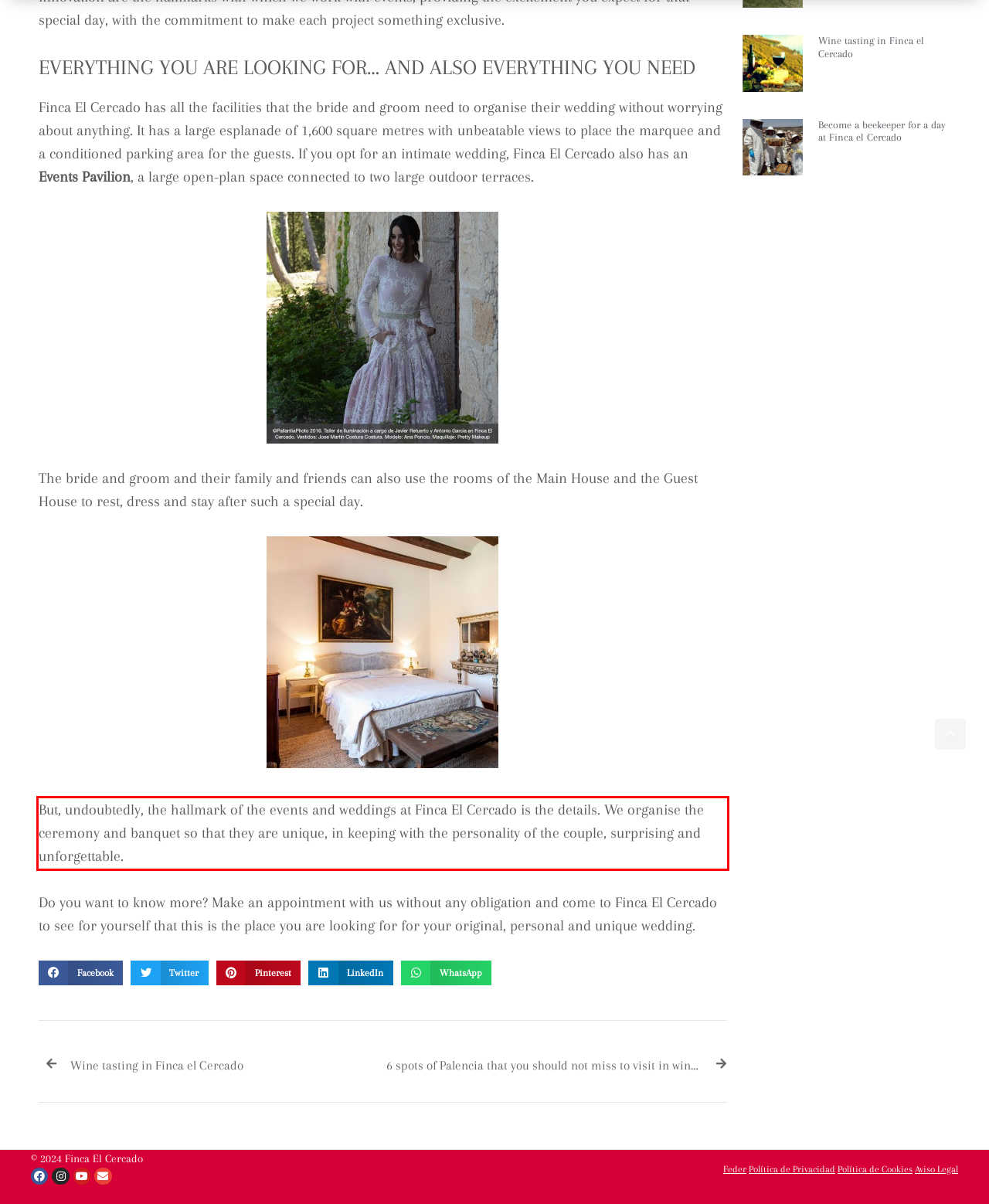Please identify the text within the red rectangular bounding box in the provided webpage screenshot.

But, undoubtedly, the hallmark of the events and weddings at Finca El Cercado is the details. We organise the ceremony and banquet so that they are unique, in keeping with the personality of the couple, surprising and unforgettable.